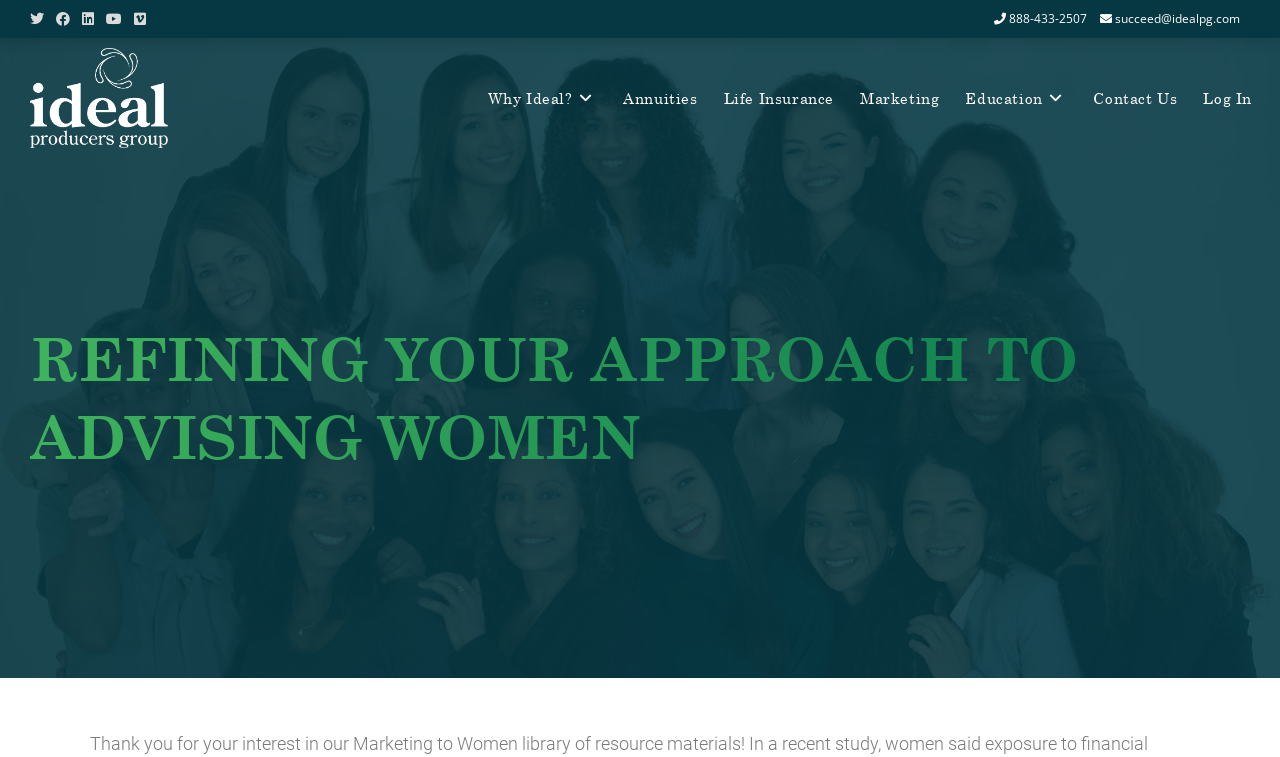Please provide a comprehensive answer to the question based on the screenshot: What is the phone number provided?

The phone number is displayed as a link with the icon '' and the text '888-433-2507'.